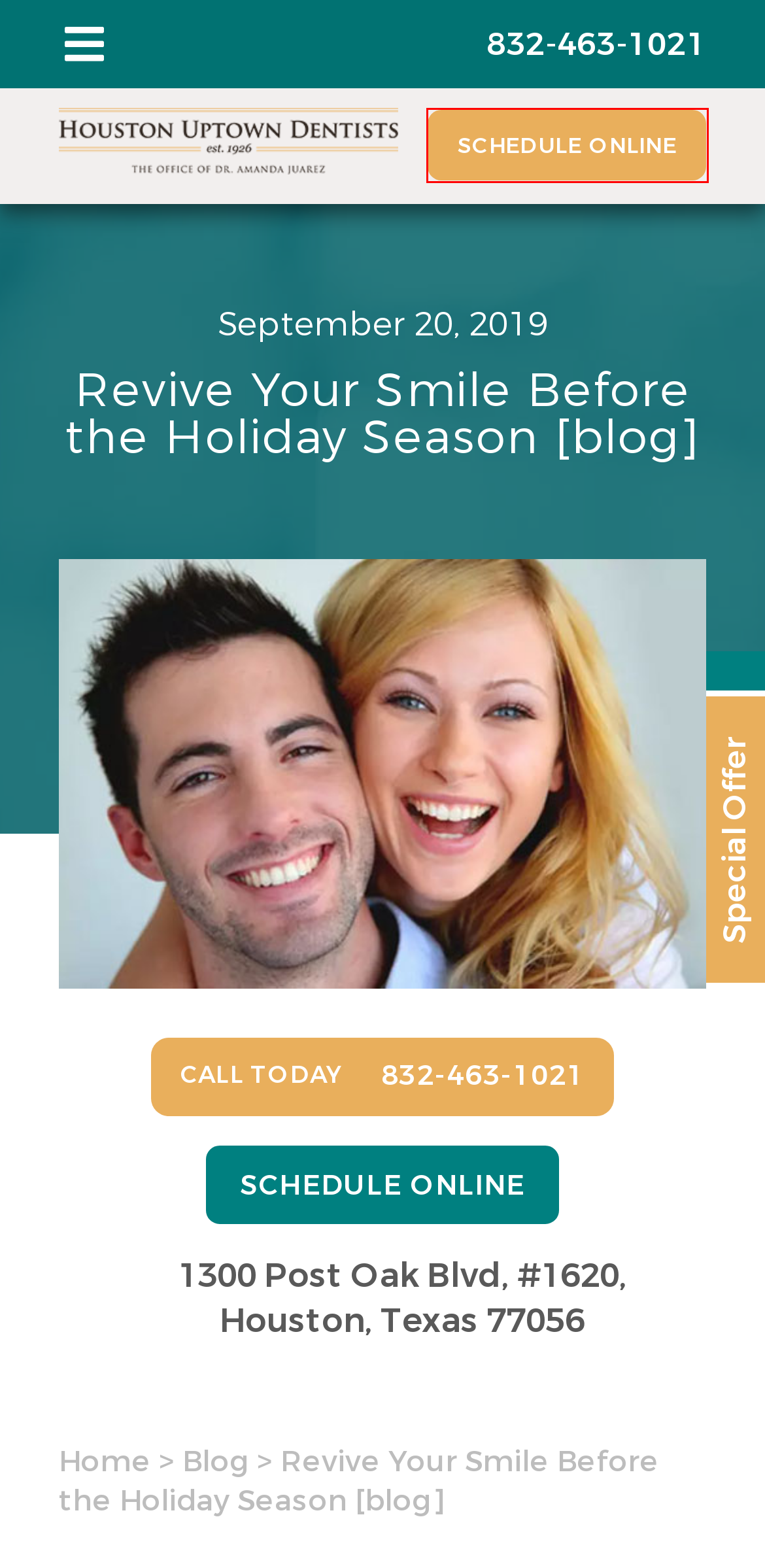Look at the screenshot of a webpage that includes a red bounding box around a UI element. Select the most appropriate webpage description that matches the page seen after clicking the highlighted element. Here are the candidates:
A. Dental Crowns and Bridges Houston, TX | Houston Uptown Dentists
B. Restorative Dentist Houston, TX | Houston Uptown Dentists
C. Stop Your Cavity With a Filling That Blends In | Houston Uptown Dentists
D. Blog - Dr. Amanda Juarez
E. Preventive Orthodontics in Houston, TX | Houston Uptown Dentists
F. Book an Appointment
G. Dentists Houston, TX | Houston Uptown Dentist
H. Feel Calm During a Dental Emergency Houston, TX | Dr. Juarez

F